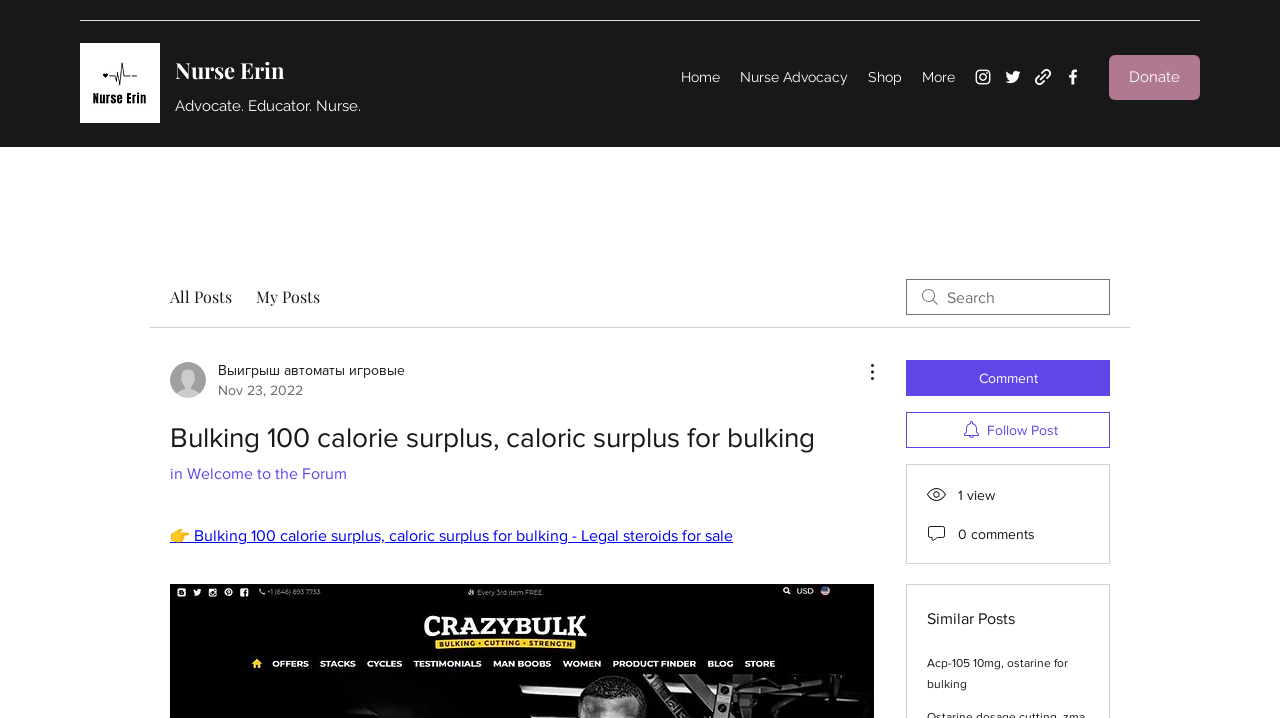What is the logo of the website?
Please answer the question with as much detail and depth as you can.

The logo of the website is located at the top left corner of the webpage, and it is an image with the text 'blackonwhitelogo.png'.